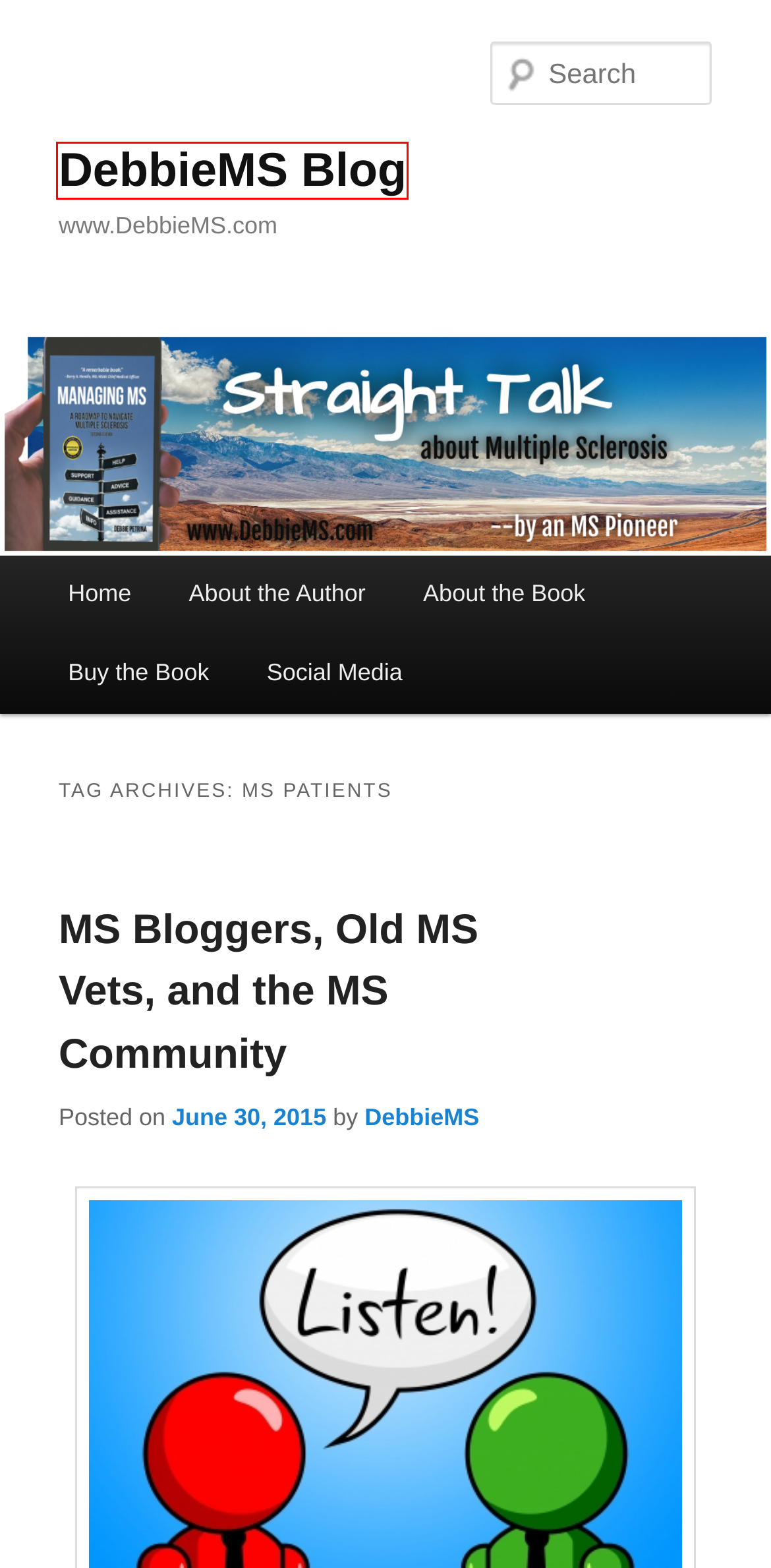Observe the provided screenshot of a webpage with a red bounding box around a specific UI element. Choose the webpage description that best fits the new webpage after you click on the highlighted element. These are your options:
A. DebbieMS | DebbieMS Blog
B. DebbieMS Blog | www.DebbieMS.com
C. About the Book | DebbieMS Blog
D. Coping with grief/loss/hardship | DebbieMS Blog
E. MS Bloggers, Old MS Vets, and the MS Community | DebbieMS Blog
F. Buy the Book | DebbieMS Blog
G. Social Media | DebbieMS Blog
H. About the Author | DebbieMS Blog

B